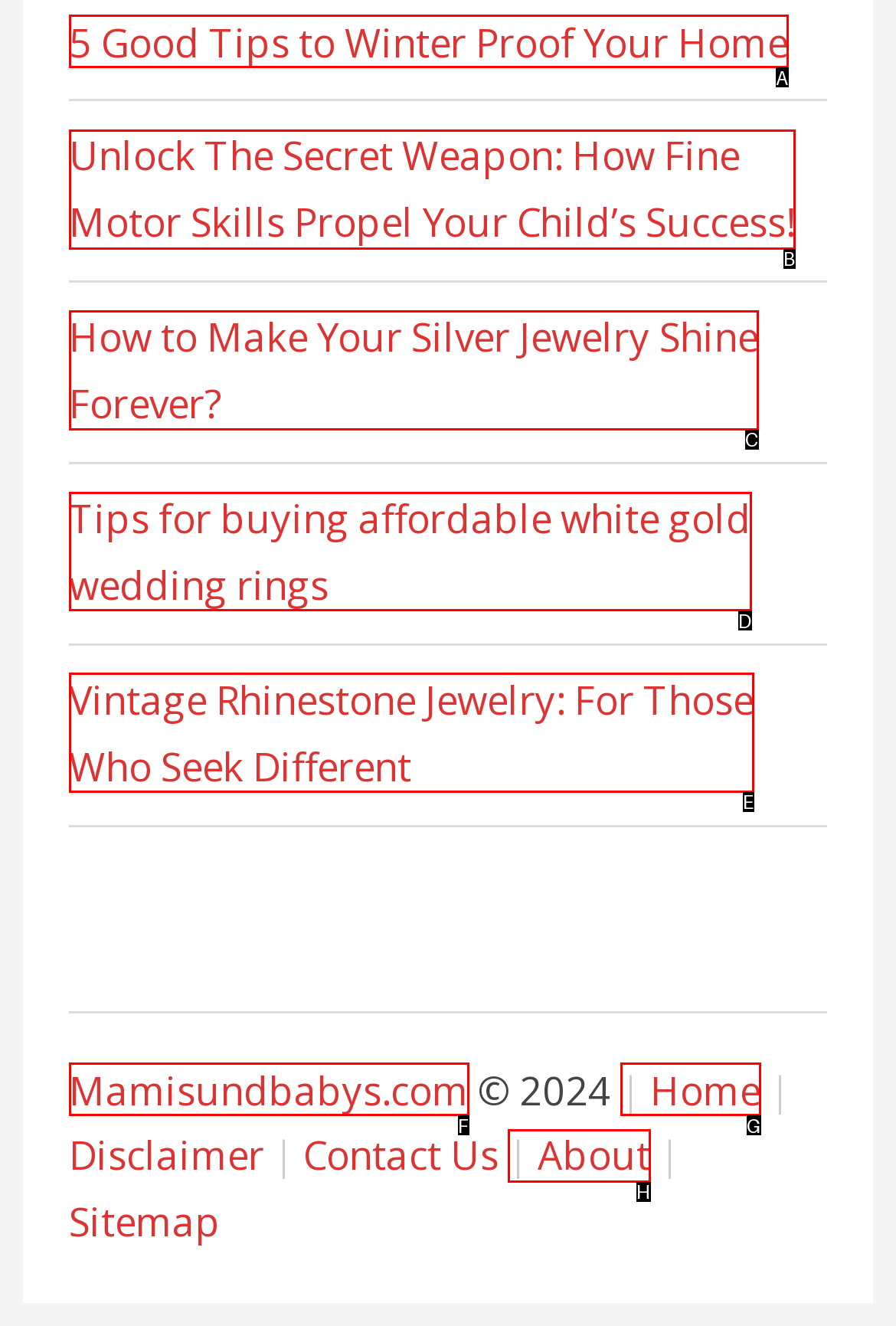Please provide the letter of the UI element that best fits the following description: Mamisundbabys.com
Respond with the letter from the given choices only.

F